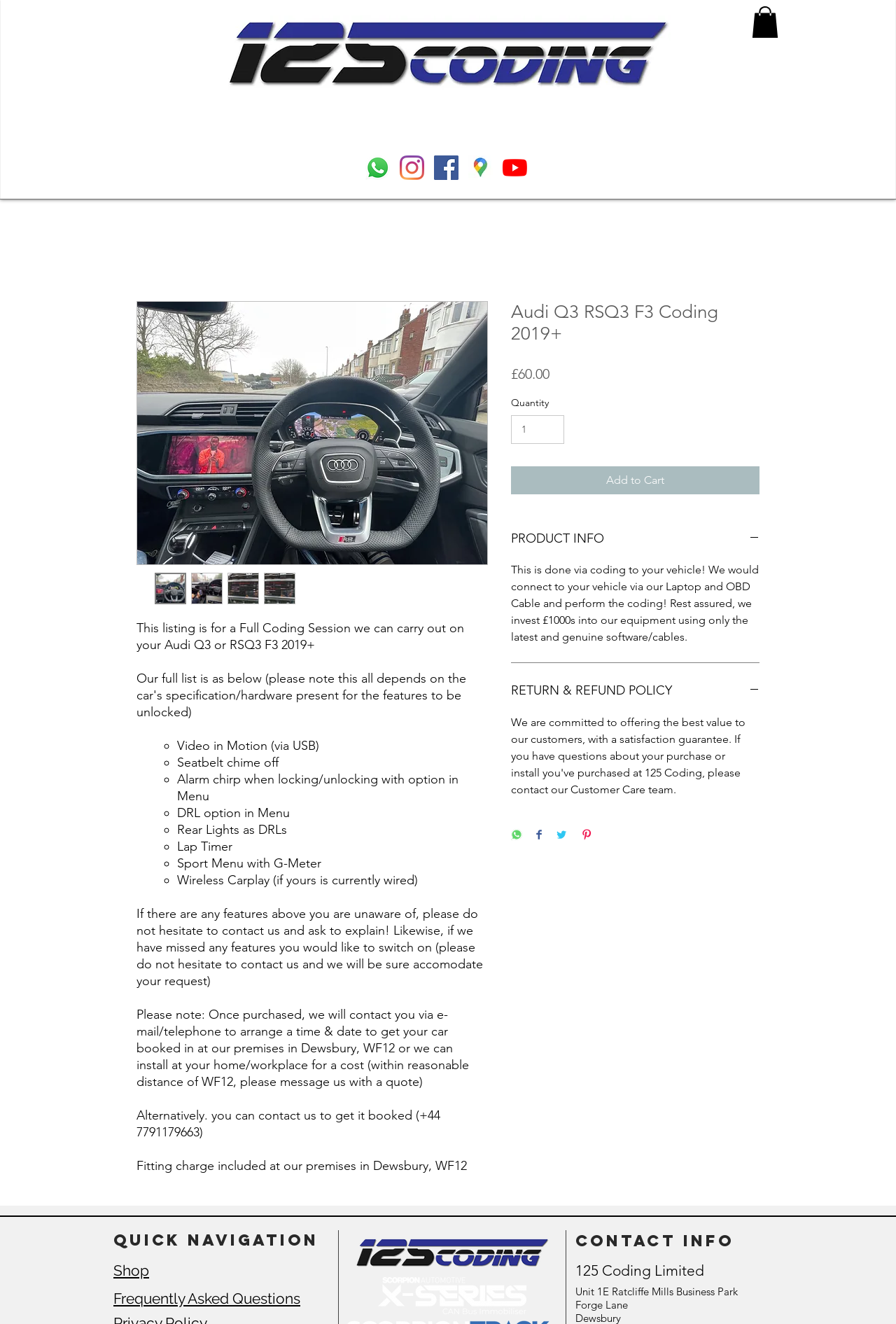What is the price of the Full Coding Session?
Give a one-word or short phrase answer based on the image.

£60.00